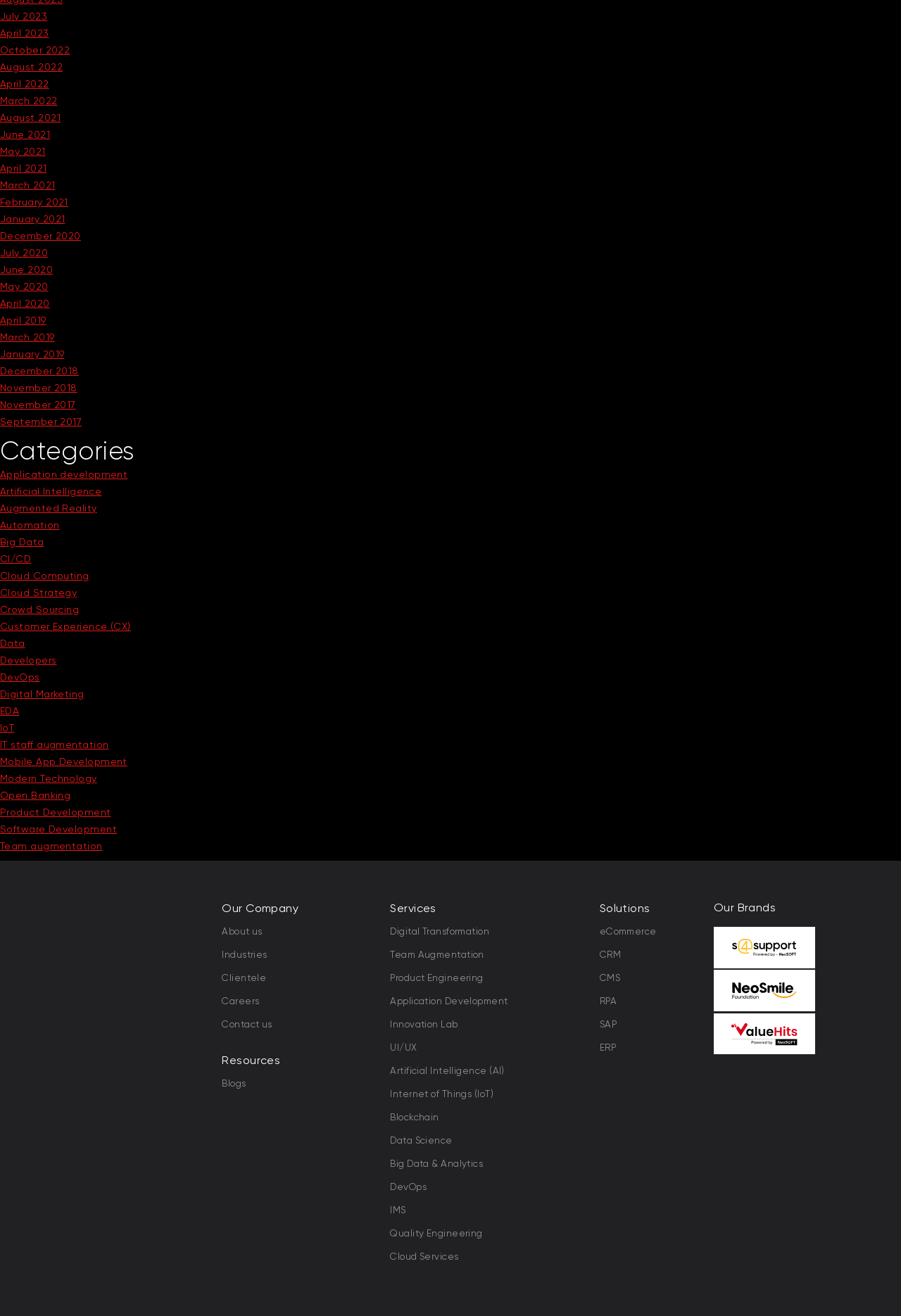Answer the question below using just one word or a short phrase: 
What are the categories listed on the webpage?

Application development, Artificial Intelligence, etc.